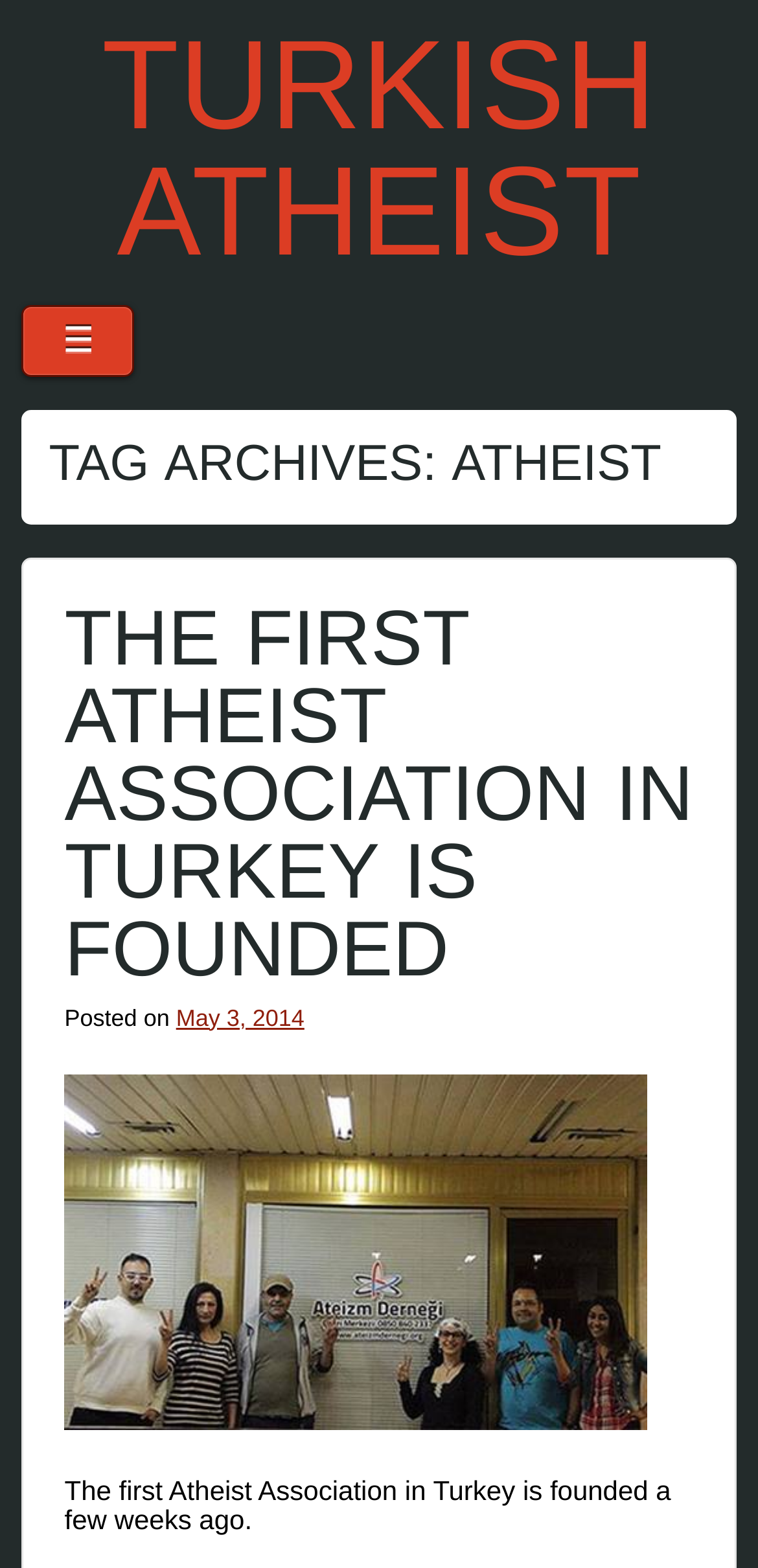Create an elaborate caption that covers all aspects of the webpage.

The webpage is about Turkish Atheist, with a prominent heading "TURKISH ATHEIST" at the top left corner. Below this heading, there is a link with the same text. To the right of the heading, there is a button with a hamburger menu icon. 

Below the top section, there is a heading "Menu" at the top left corner, followed by a header section that spans across the page. Within this header section, there is a subheading "TAG ARCHIVES: ATHEIST" at the top left corner. 

Below the subheading, there is a section that takes up most of the page. This section contains a heading "THE FIRST ATHEIST ASSOCIATION IN TURKEY IS FOUNDED" at the top left corner, followed by a link with the same text. To the right of the link, there is a text "Posted on" and a link "May 3, 2014" with a timestamp. 

Further down, there is a link "ateizm_dernegi" at the top left corner, accompanied by an image with the same description. Below the link and image, there is a paragraph of text that summarizes the content of the webpage, stating "The first Atheist Association in Turkey is founded a few weeks ago."